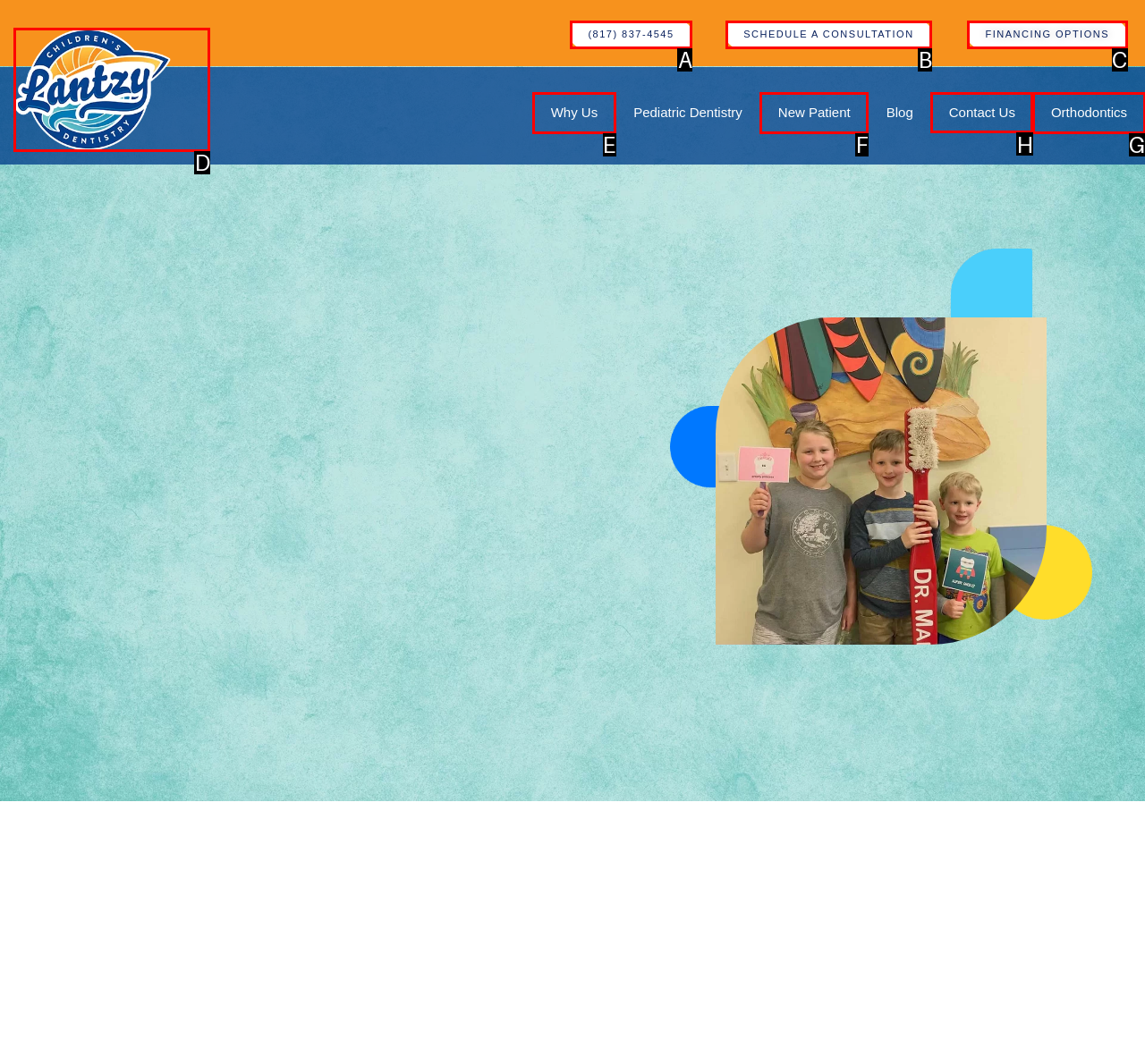Identify the HTML element that should be clicked to accomplish the task: search for something
Provide the option's letter from the given choices.

None